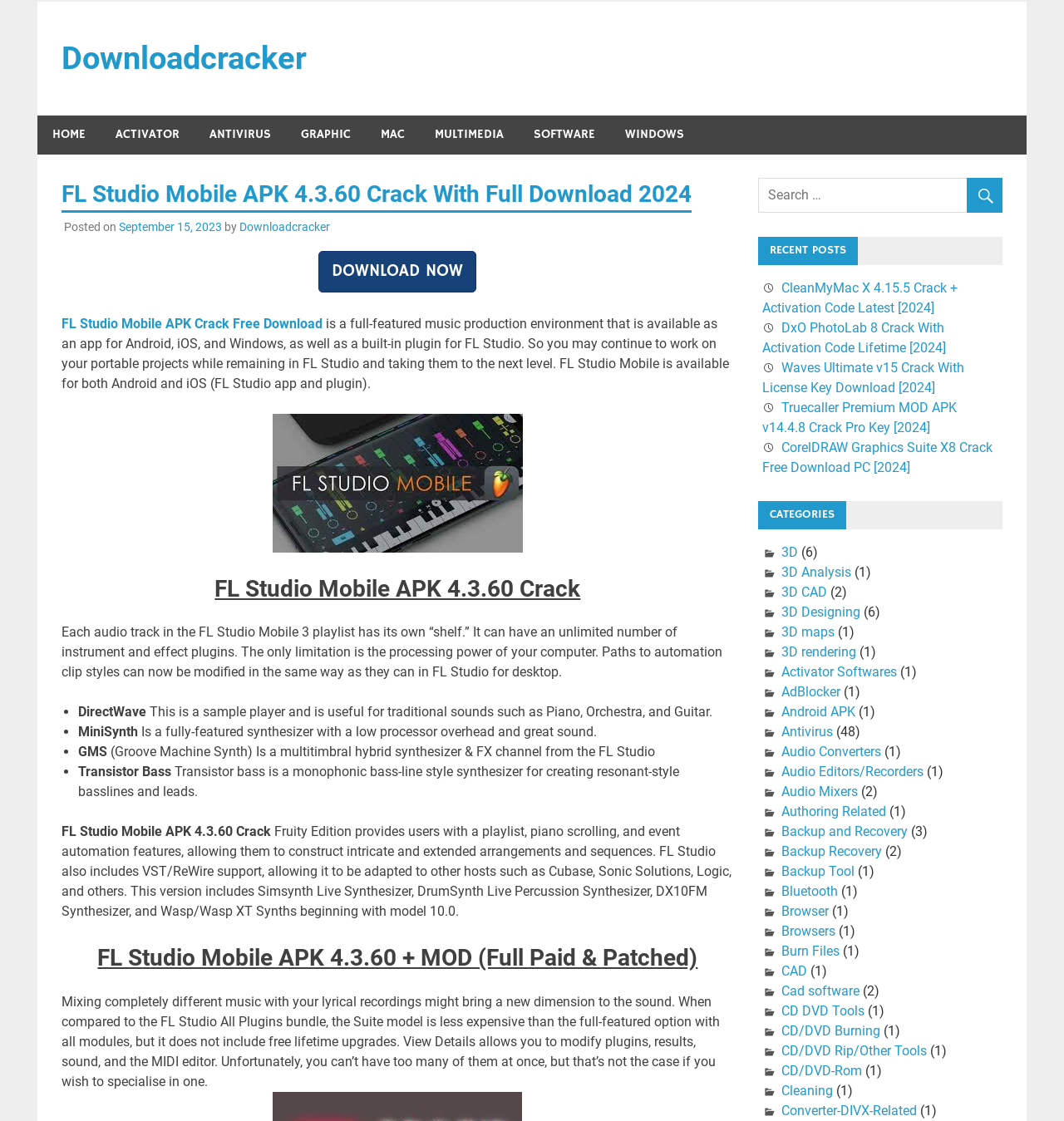Locate the bounding box coordinates of the element that needs to be clicked to carry out the instruction: "Click on the 'Dimensions Guide' link". The coordinates should be given as four float numbers ranging from 0 to 1, i.e., [left, top, right, bottom].

None